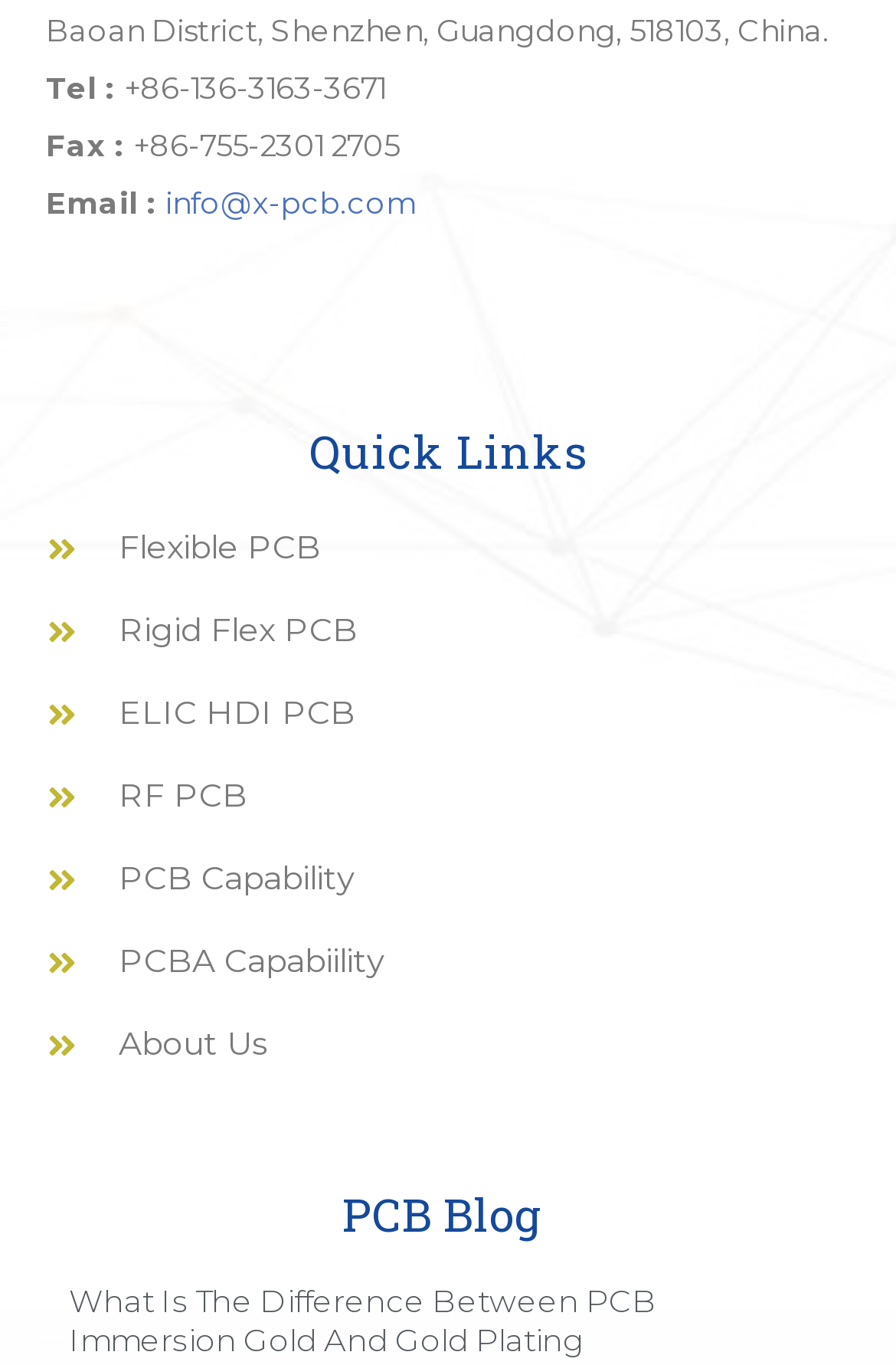Use the details in the image to answer the question thoroughly: 
How many types of PCBs are listed under Quick Links?

Under the 'Quick Links' heading, there are five types of PCBs listed, which are Flexible PCB, Rigid Flex PCB, ELIC HDI PCB, RF PCB, and PCB Capability.